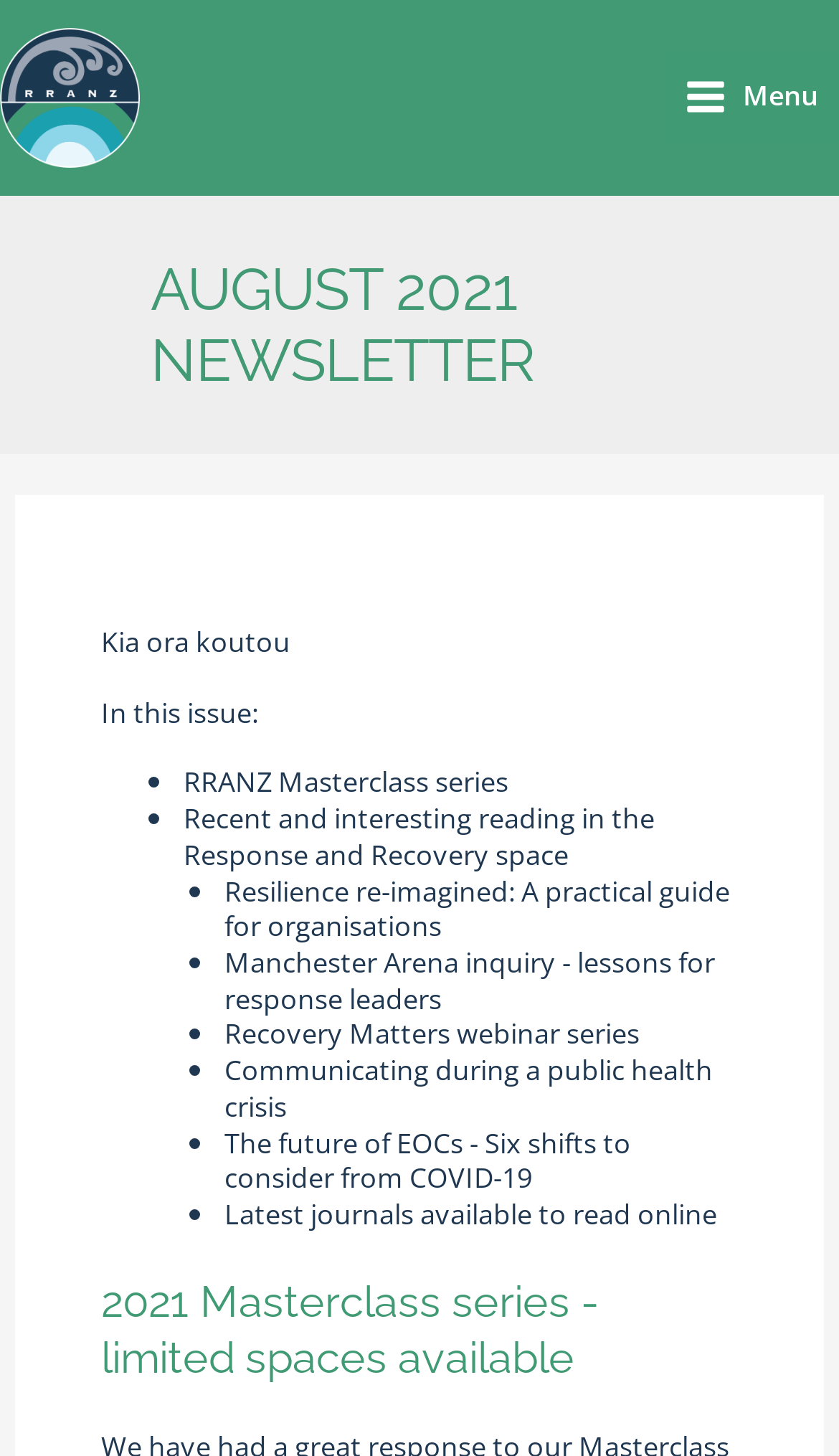Is the main menu expanded?
Make sure to answer the question with a detailed and comprehensive explanation.

The main menu is not expanded because the 'expanded' property of the button 'Main Menu Menu' is set to 'False', indicating that it is not currently expanded.